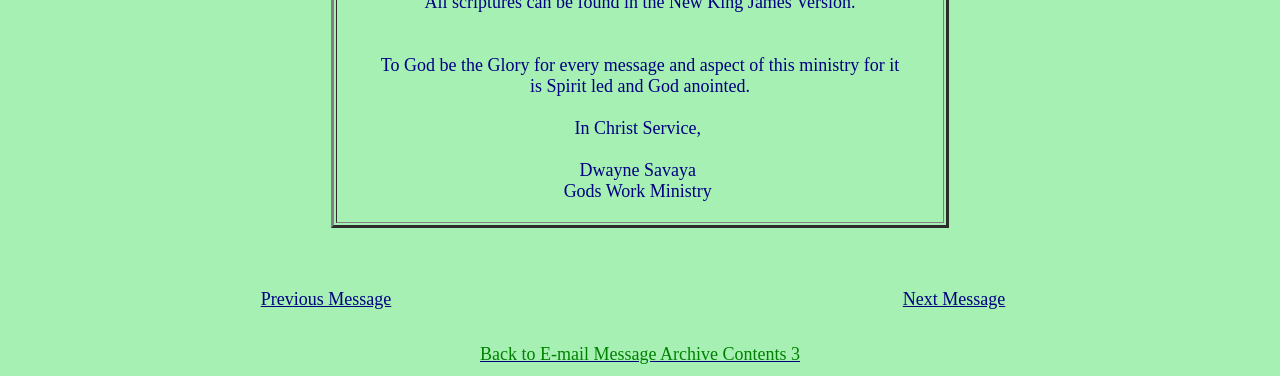Can you go back to the email message archive from this page?
Please interpret the details in the image and answer the question thoroughly.

There is a link 'Back to E-mail Message Archive Contents 3' located at the bottom of the webpage, which suggests that you can go back to the email message archive from this page.